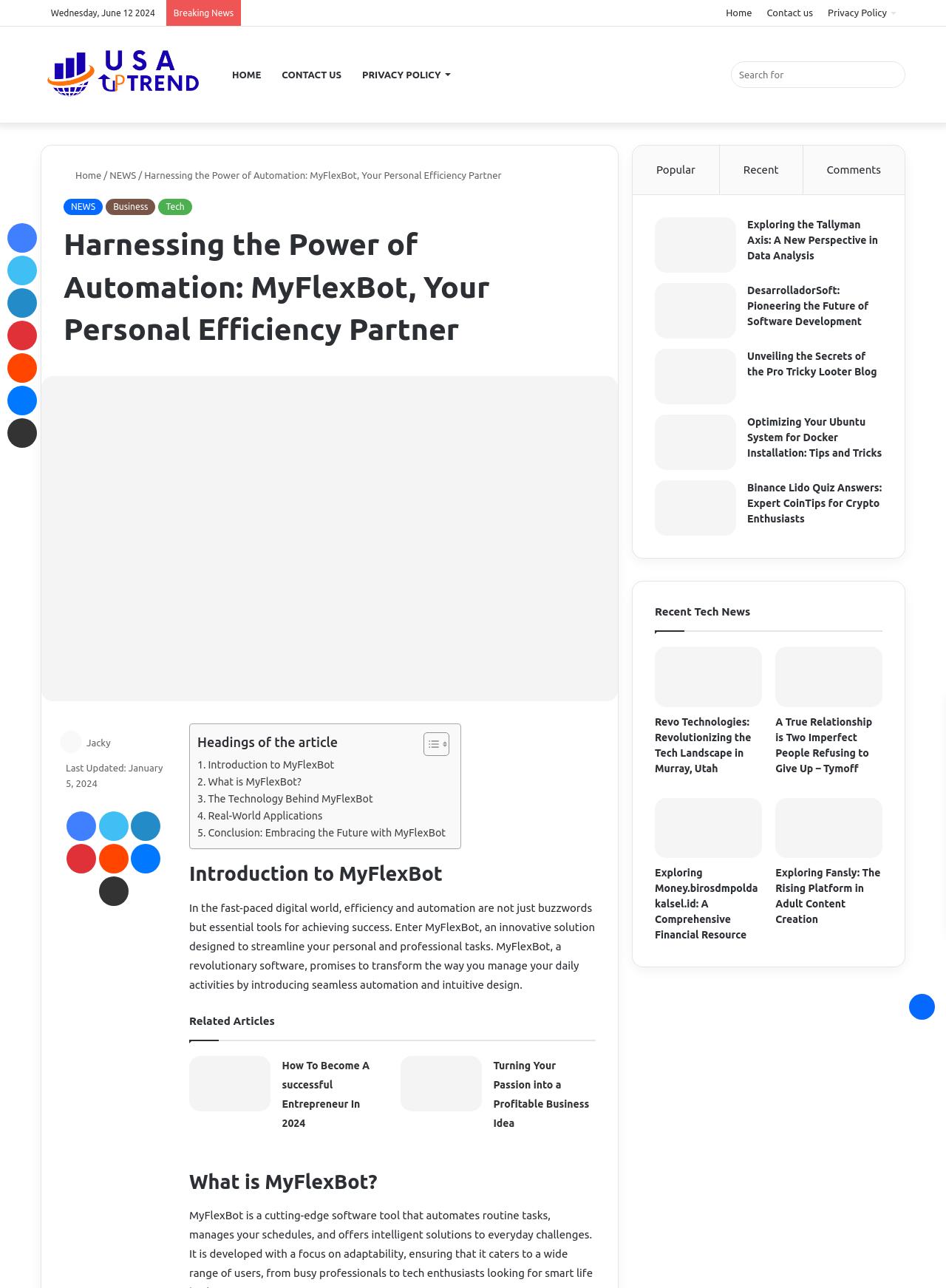Provide your answer in one word or a succinct phrase for the question: 
What is the text of the first heading in the main content area?

Harnessing the Power of Automation: MyFlexBot, Your Personal Efficiency Partner